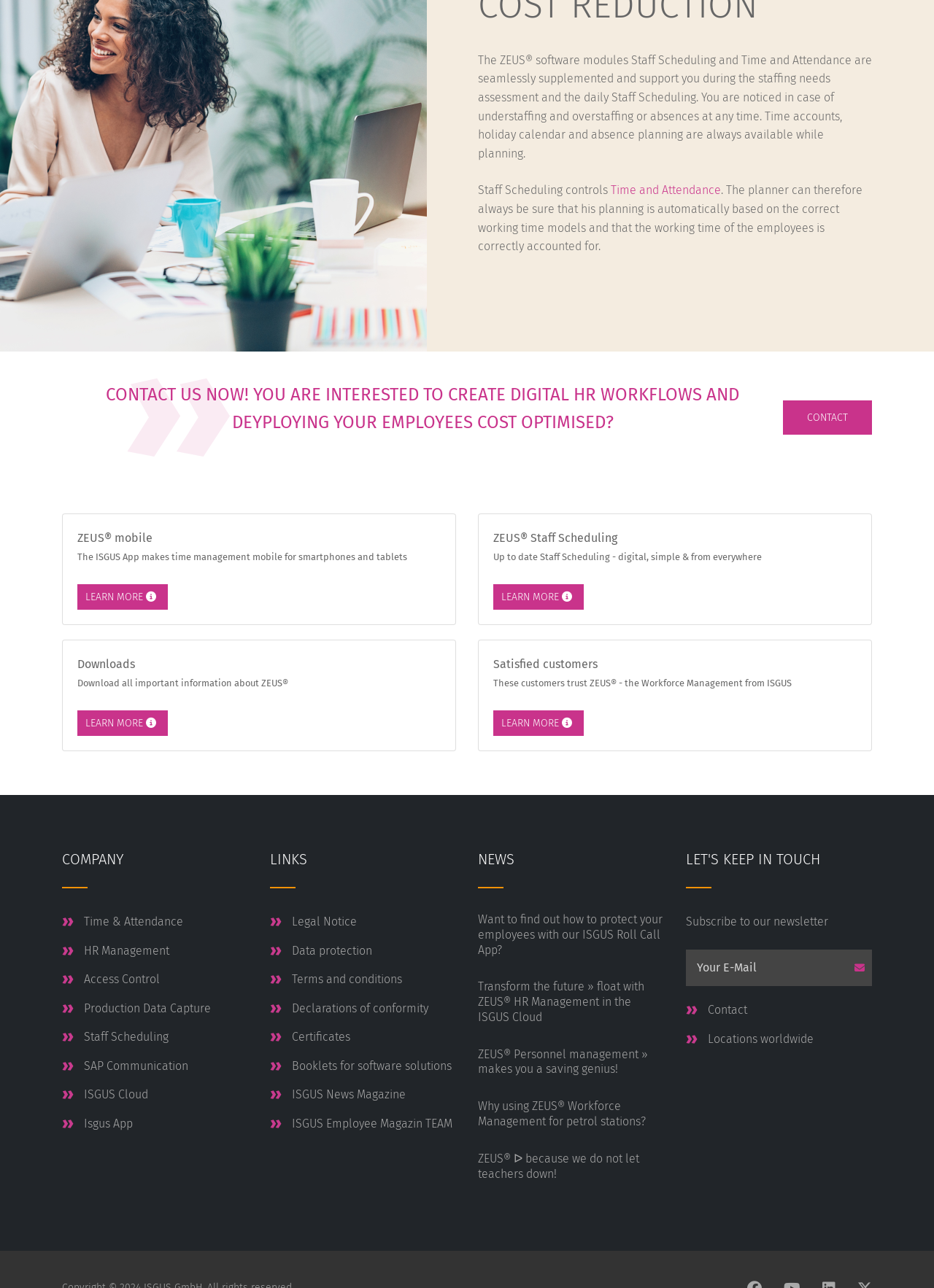Determine the bounding box coordinates (top-left x, top-left y, bottom-right x, bottom-right y) of the UI element described in the following text: ISGUS Employee Magazin TEAM

[0.312, 0.867, 0.484, 0.878]